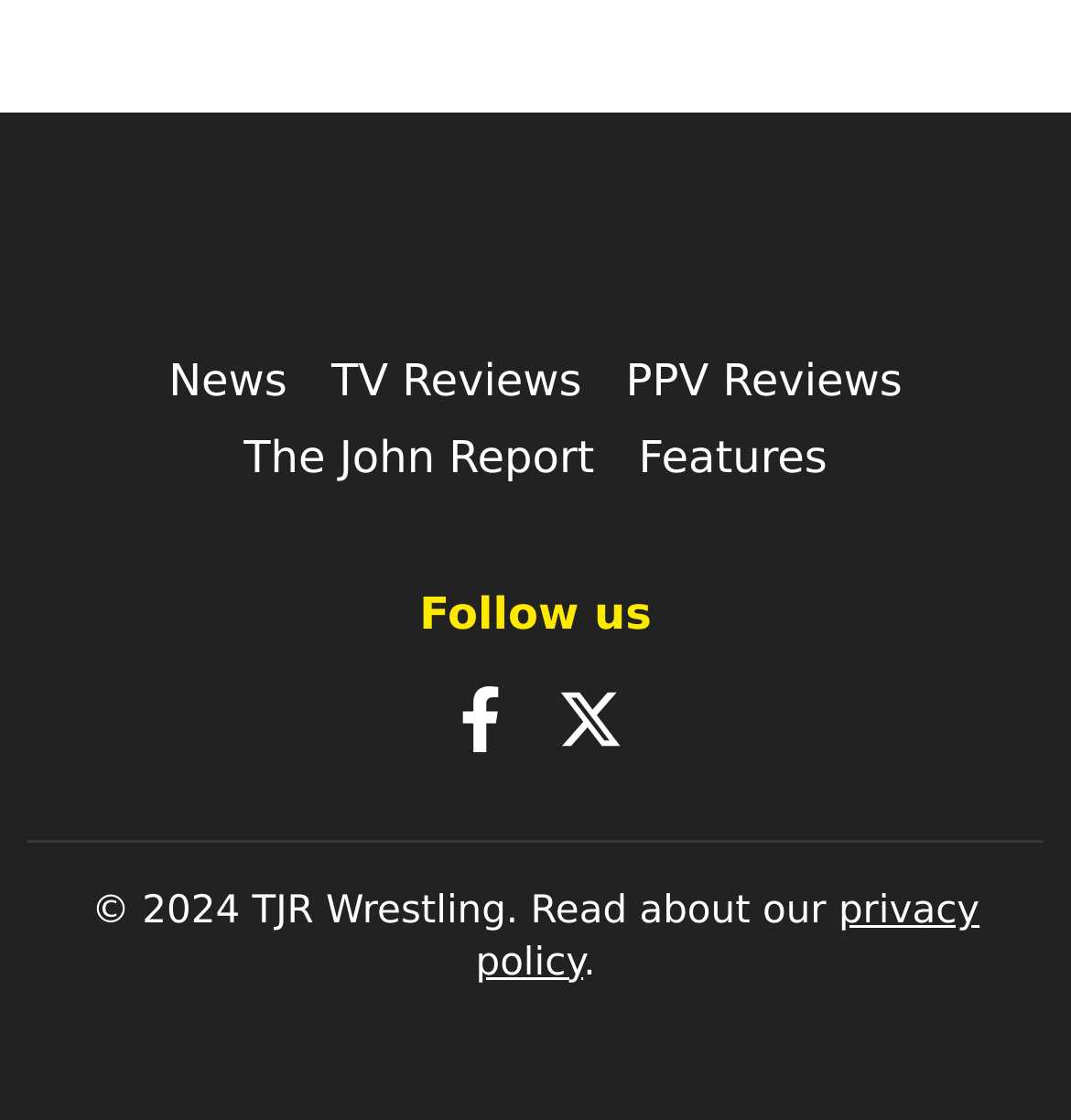Provide a short answer using a single word or phrase for the following question: 
What year is mentioned in the copyright notice?

2024